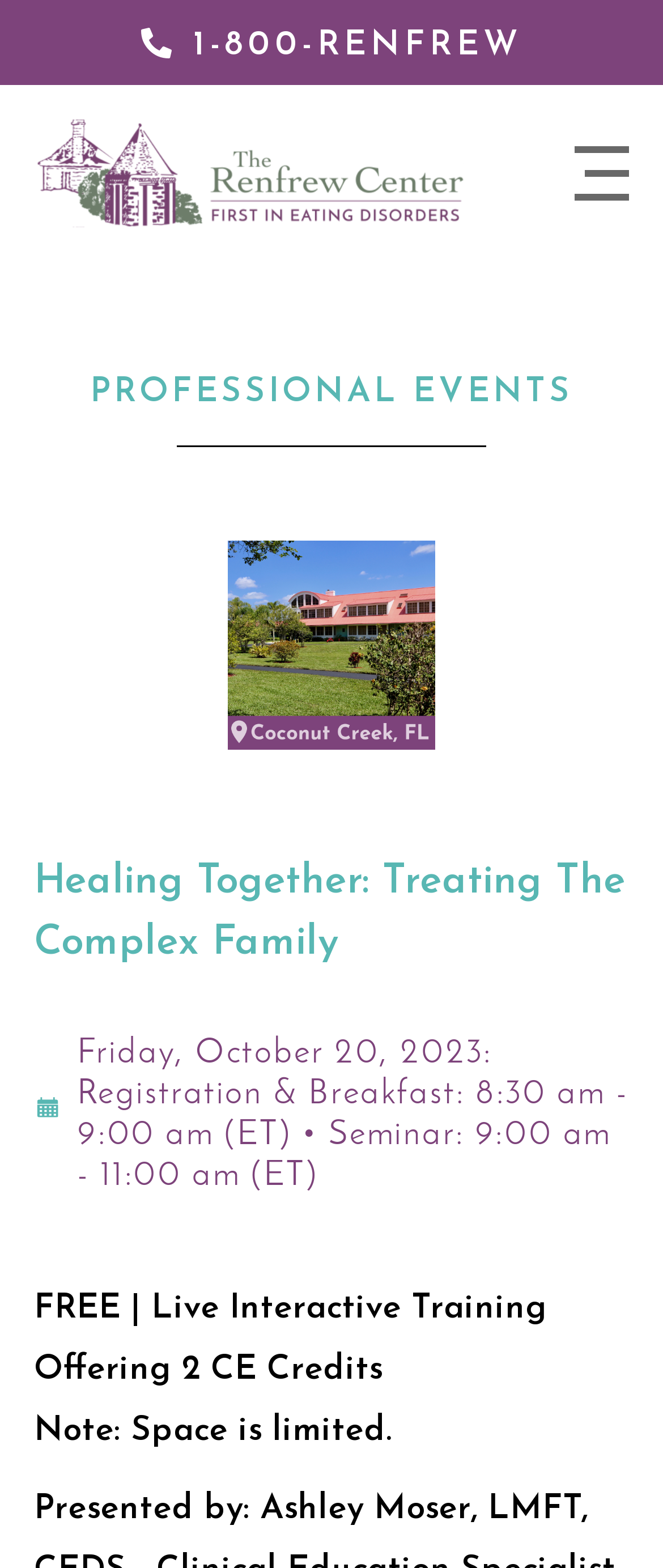Find the bounding box coordinates for the UI element that matches this description: "1-800-RENFREW".

[0.0, 0.0, 1.0, 0.054]